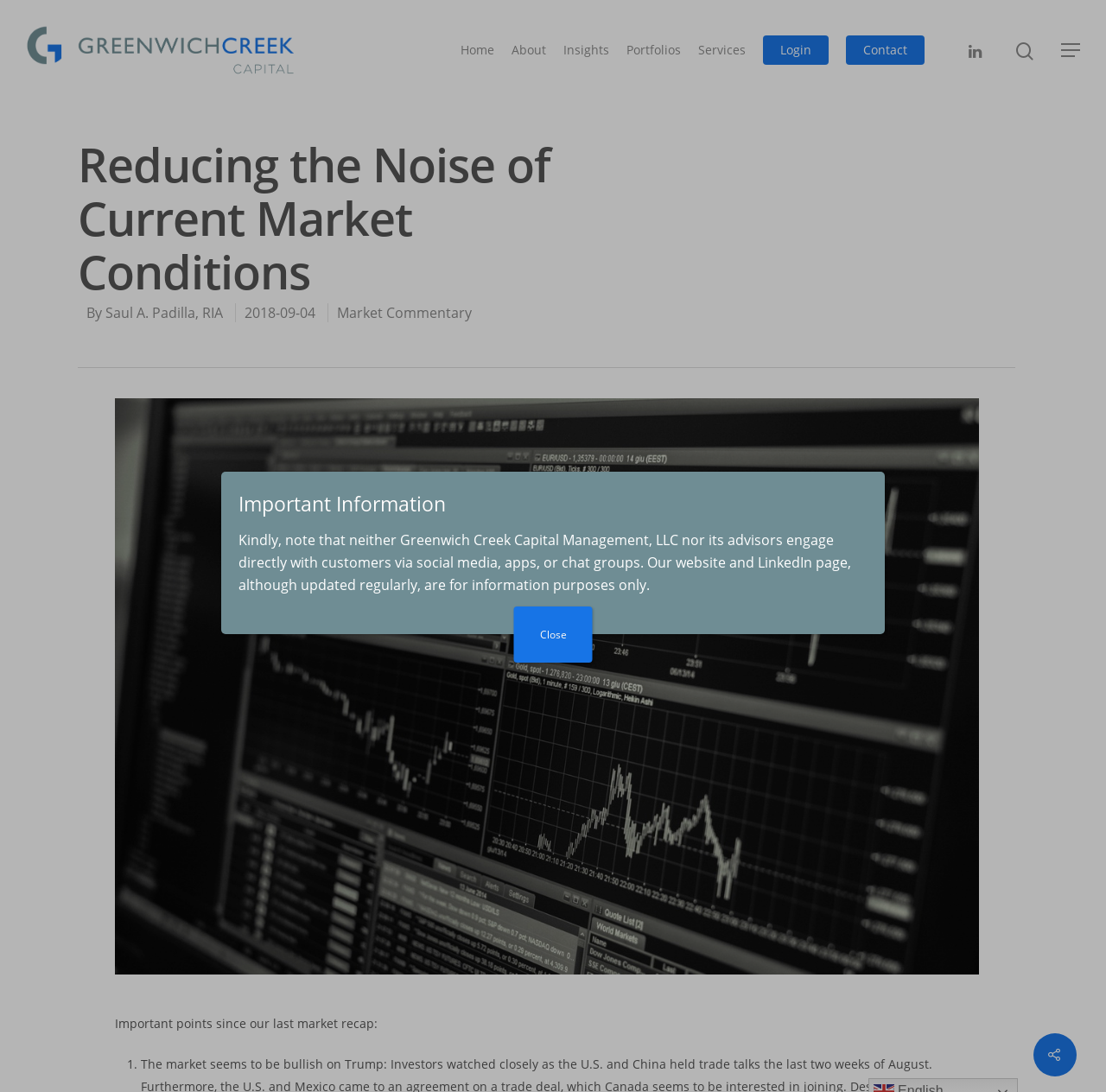Locate the bounding box coordinates of the clickable region to complete the following instruction: "View the navigation menu."

[0.959, 0.038, 0.978, 0.054]